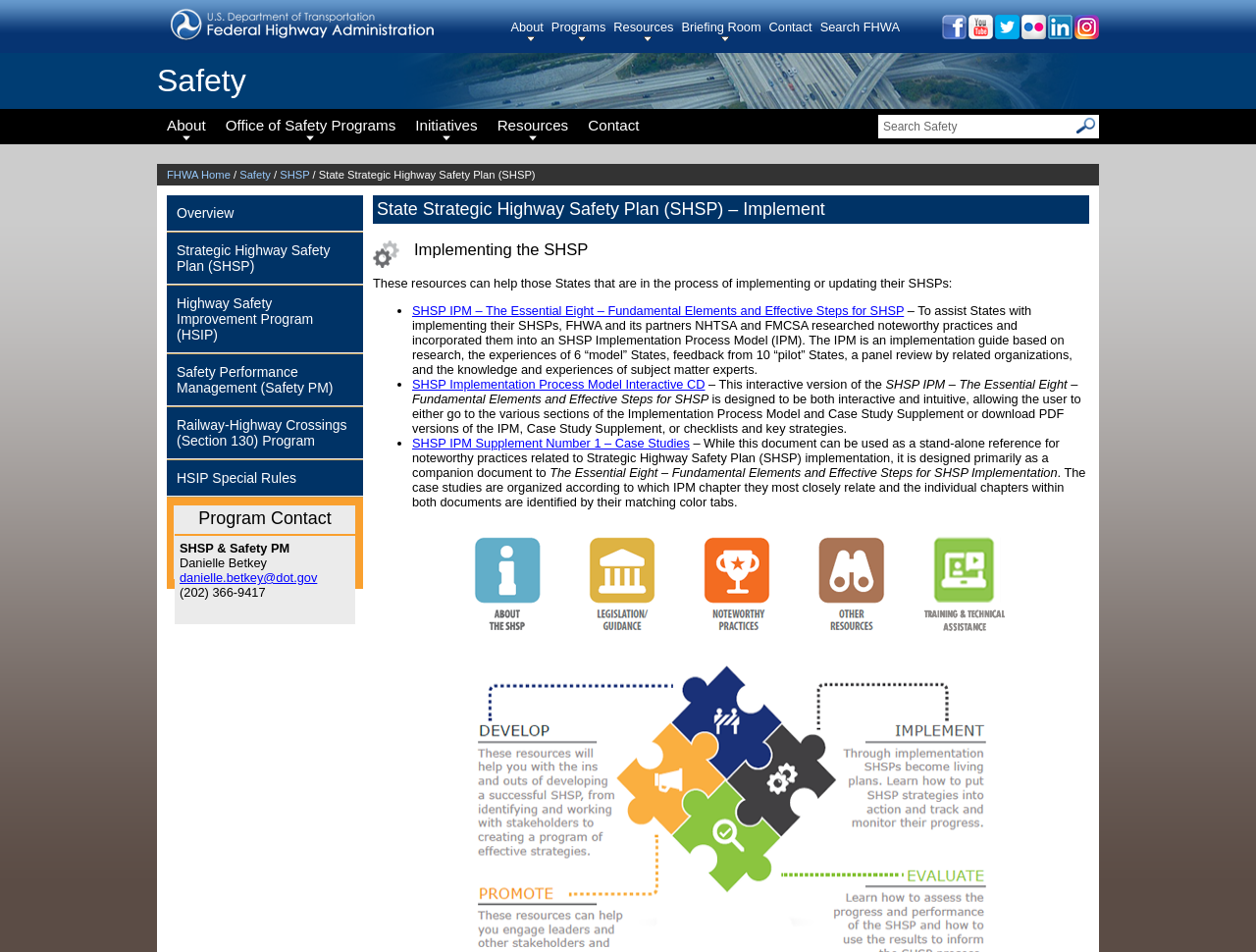Please identify the bounding box coordinates of the element's region that I should click in order to complete the following instruction: "go to Premion homepage". The bounding box coordinates consist of four float numbers between 0 and 1, i.e., [left, top, right, bottom].

None